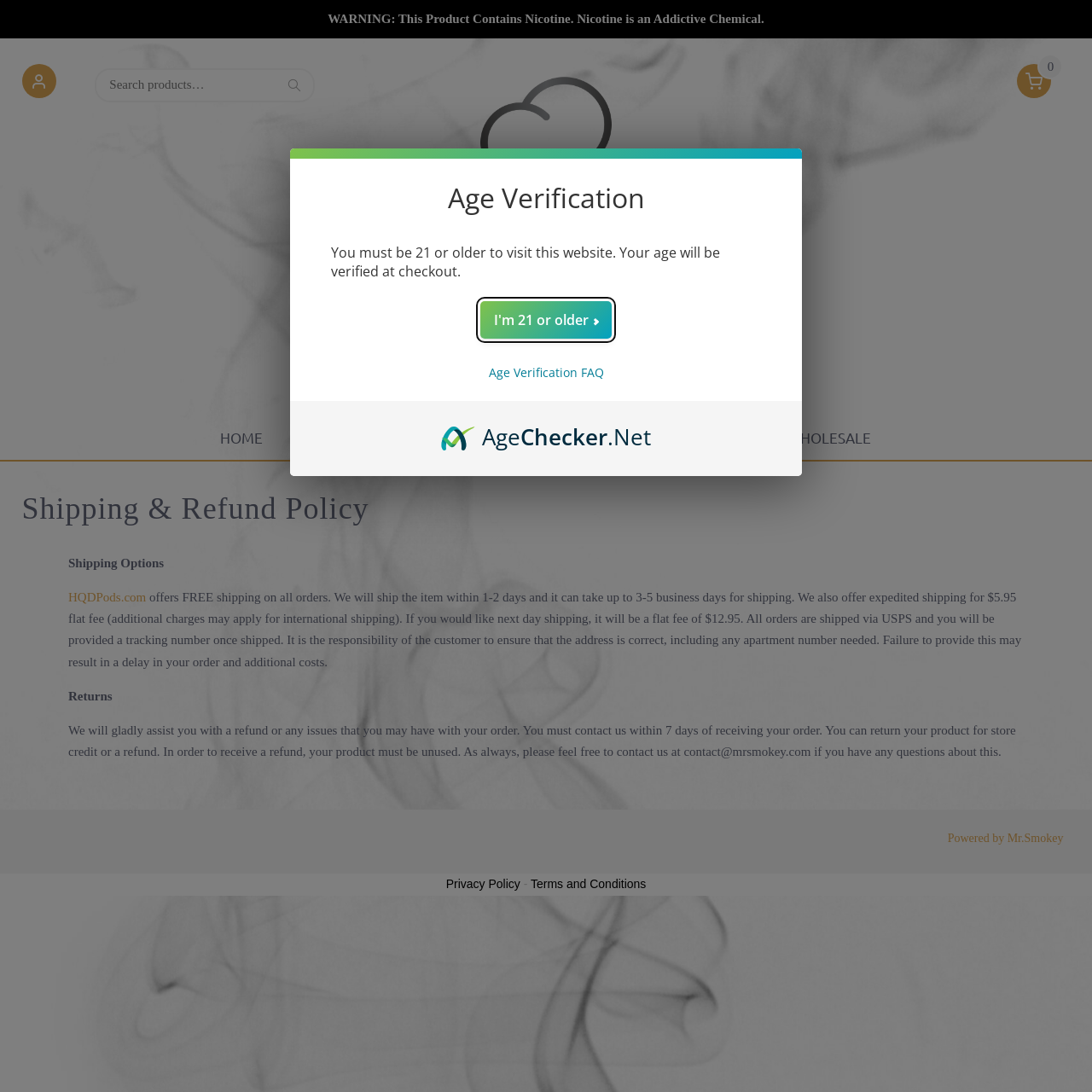What is the shipping policy of HQDPods.com?
Provide a fully detailed and comprehensive answer to the question.

According to the webpage, HQDPods.com offers free shipping on all orders, with a shipping time of 1-2 days and delivery time of 3-5 business days. They also offer expedited shipping for a flat fee of $5.95 and next-day shipping for a flat fee of $12.95.